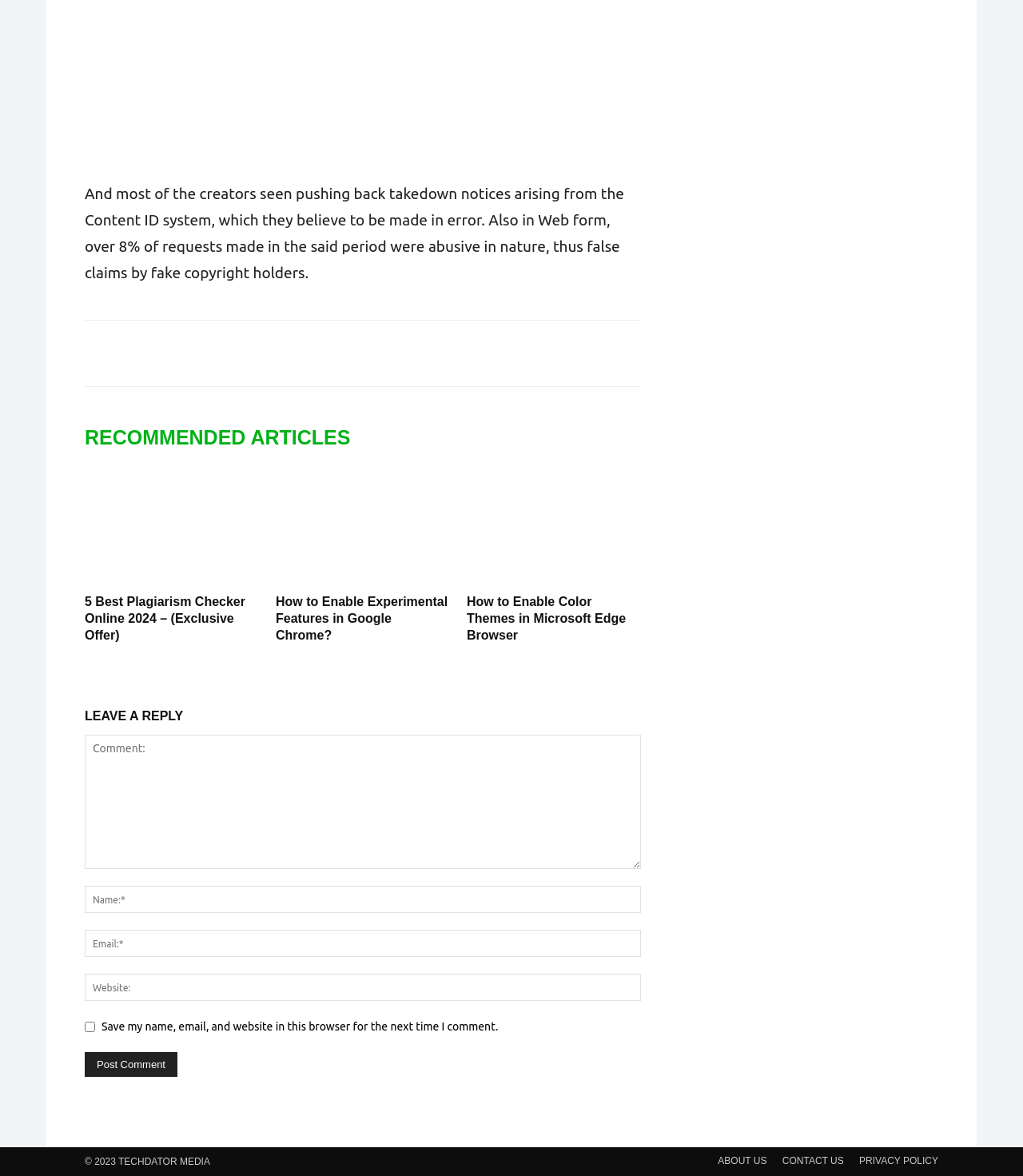What is the text of the first heading?
Provide a short answer using one word or a brief phrase based on the image.

RECOMMENDED ARTICLES